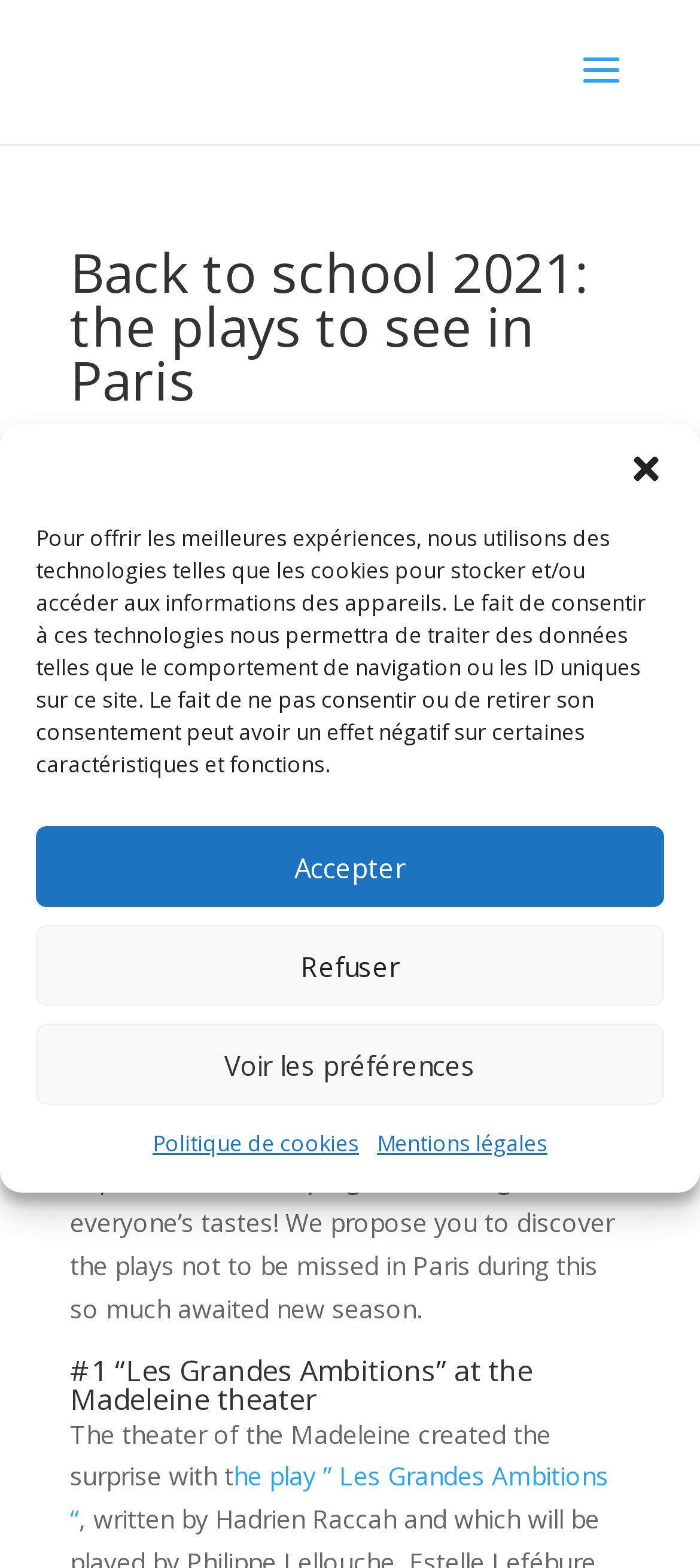Please identify the bounding box coordinates of the clickable area that will fulfill the following instruction: "read about Marc Ladreit de Lacharrière". The coordinates should be in the format of four float numbers between 0 and 1, i.e., [left, top, right, bottom].

[0.374, 0.66, 0.833, 0.682]